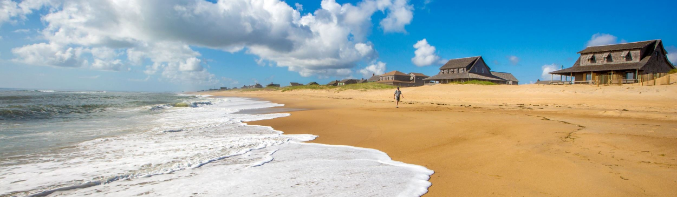Explain the image thoroughly, highlighting all key elements.

The image captures a picturesque beach scene at Nags Head, showcasing a serene stretch of golden sand bathed in warm sunlight. The gentle waves lap at the shore, creating a soothing rhythmic sound as they break. In the distance, a solitary figure walks leisurely along the water’s edge, enjoying the beautiful seaside atmosphere. Fluffy white clouds drift across a vibrant blue sky, adding to the idyllic charm of this coastal landscape. The backdrop features a row of charming coastal cottages, enhancing the tranquil ambiance of this historic area known for its natural beauty and character.